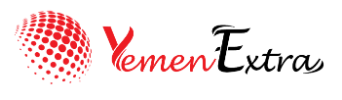Describe the scene depicted in the image with great detail.

The image features the logo of "YemenExtra," a news outlet that covers events and issues related to Yemen. The logo displays a modern design, combining vibrant red dots arranged in a circular pattern with the stylized text of "YemenExtra" in a bold font. The juxtaposition of red and black colors in the logo symbolizes a dynamic approach to journalism while emphasizing the significance of the information provided about Yemen's situation and current affairs. This branding suggests a commitment to delivering compelling and insightful news coverage.